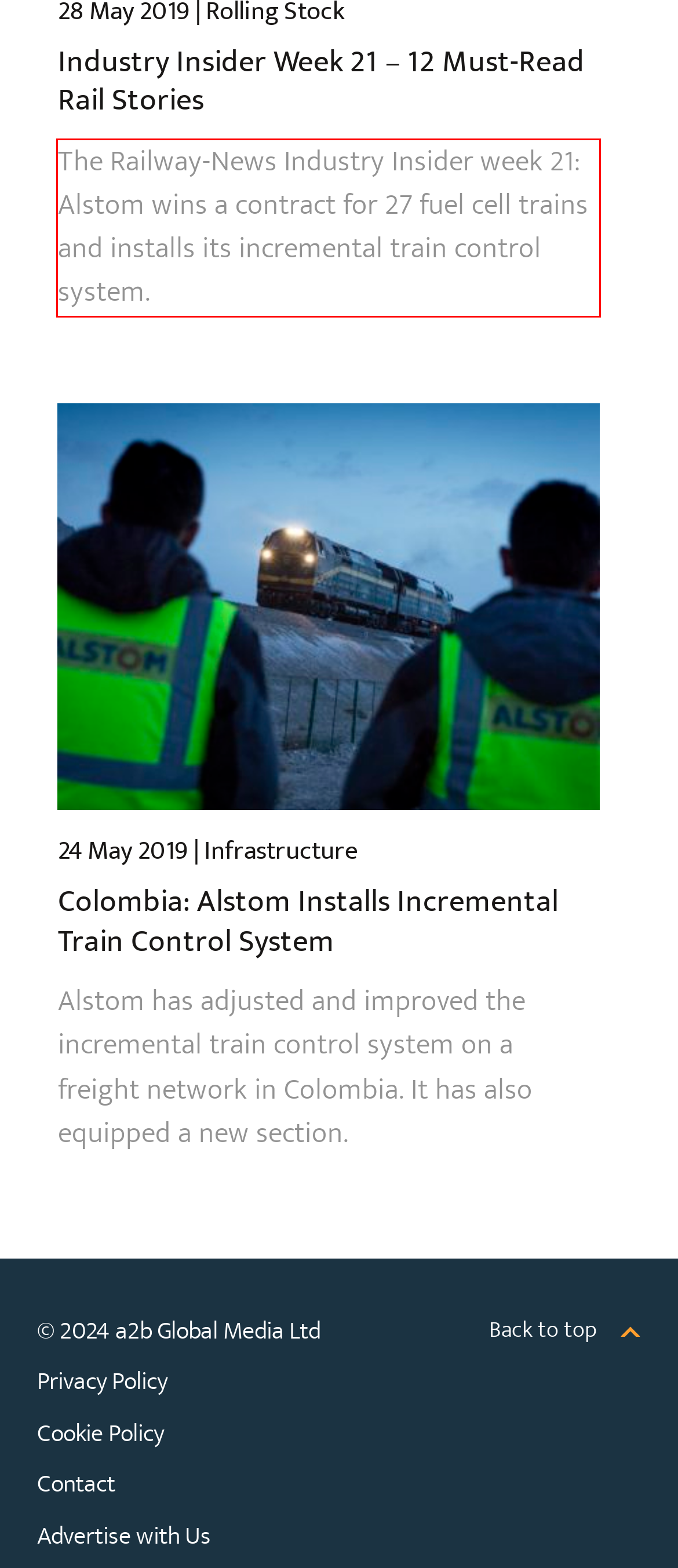There is a UI element on the webpage screenshot marked by a red bounding box. Extract and generate the text content from within this red box.

The Railway-News Industry Insider week 21: Alstom wins a contract for 27 fuel cell trains and installs its incremental train control system.